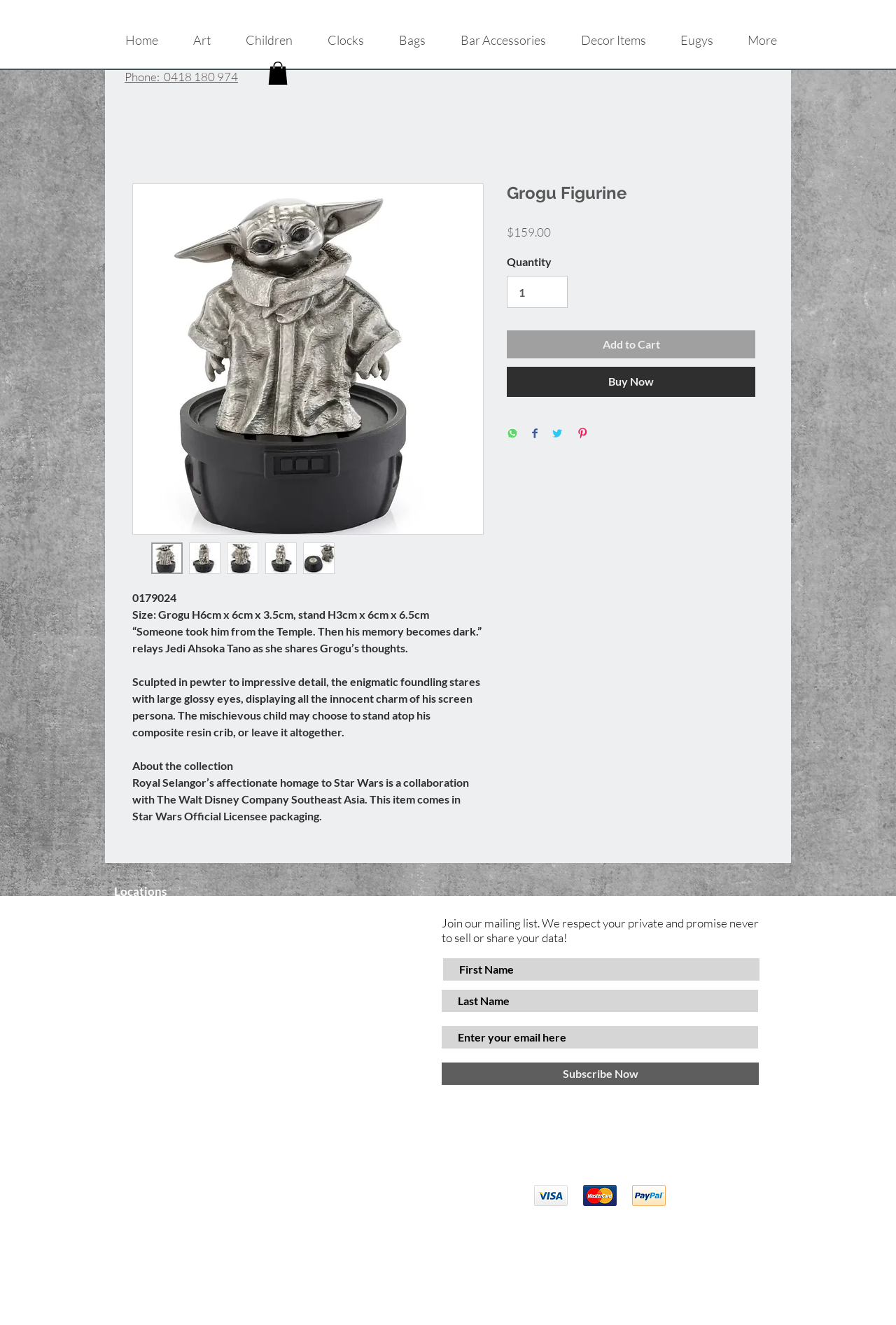What is the price of the figurine?
Answer the question with a detailed and thorough explanation.

I found the answer by looking at the StaticText element with the text '$159.00' which is a child of the article element.